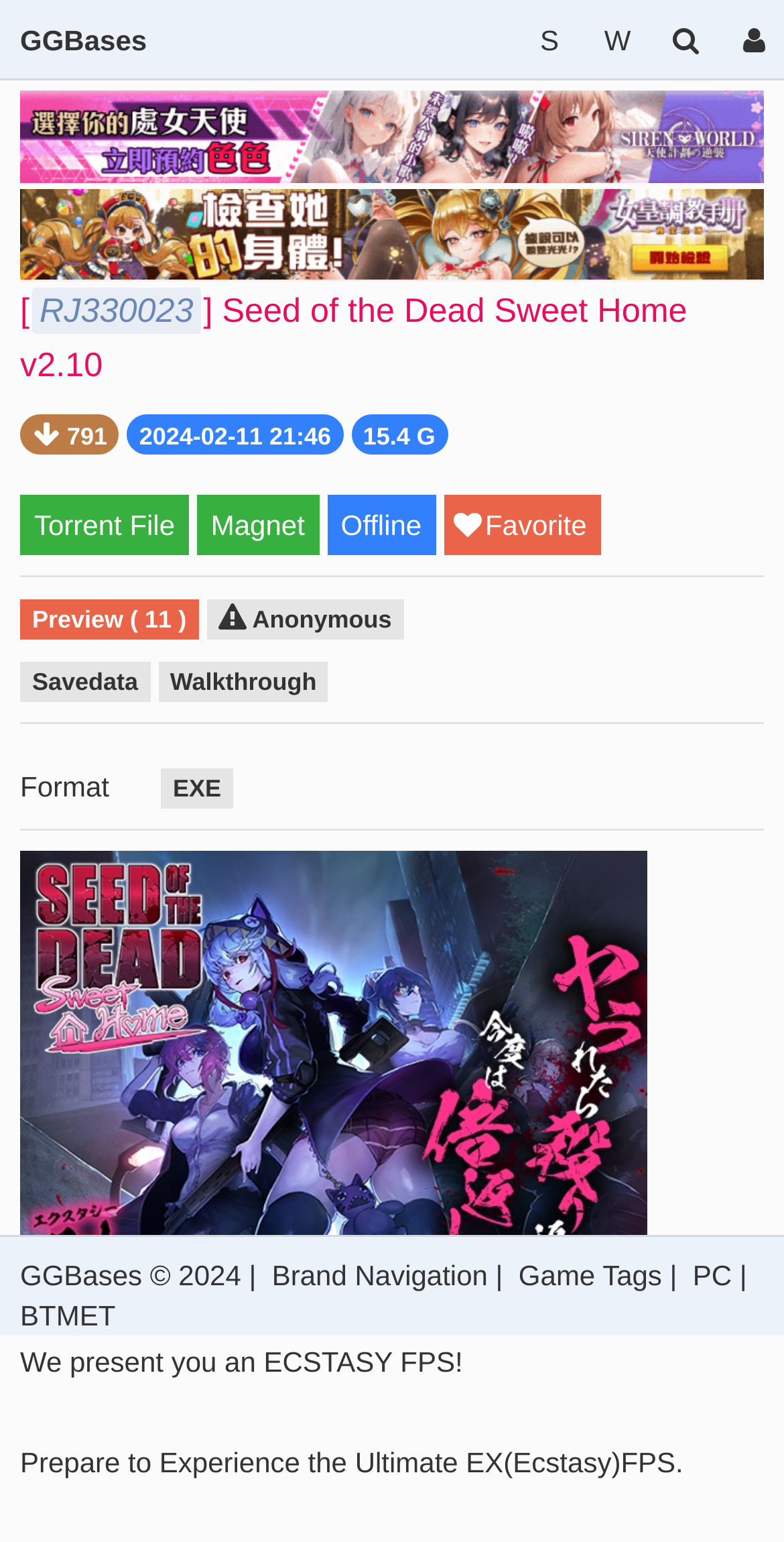Find the bounding box coordinates for the HTML element described in this sentence: "Preview ( 11 )". Provide the coordinates as four float numbers between 0 and 1, in the format [left, top, right, bottom].

[0.026, 0.39, 0.253, 0.411]